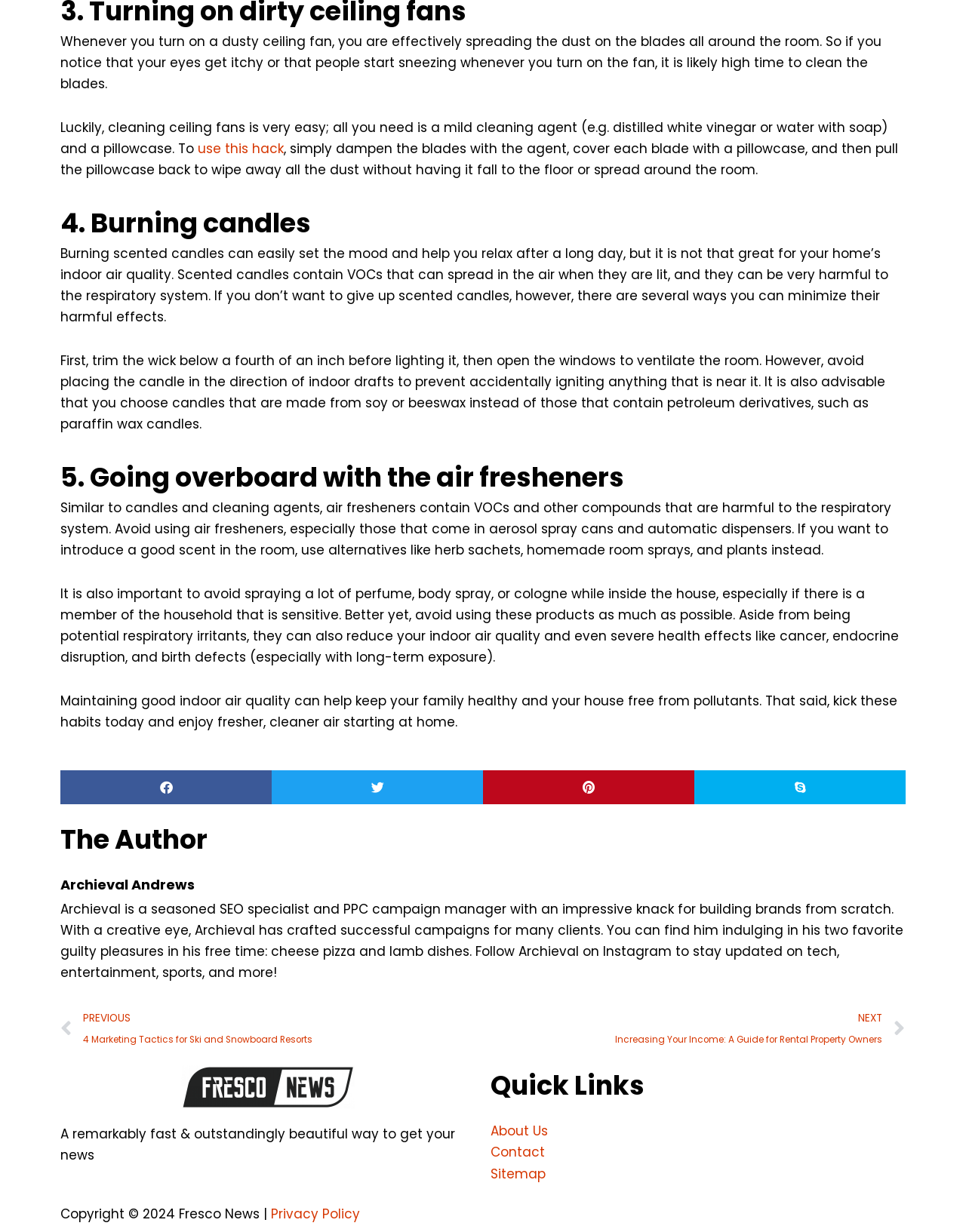Please specify the bounding box coordinates in the format (top-left x, top-left y, bottom-right x, bottom-right y), with values ranging from 0 to 1. Identify the bounding box for the UI component described as follows: Privacy Policy

[0.28, 0.978, 0.373, 0.993]